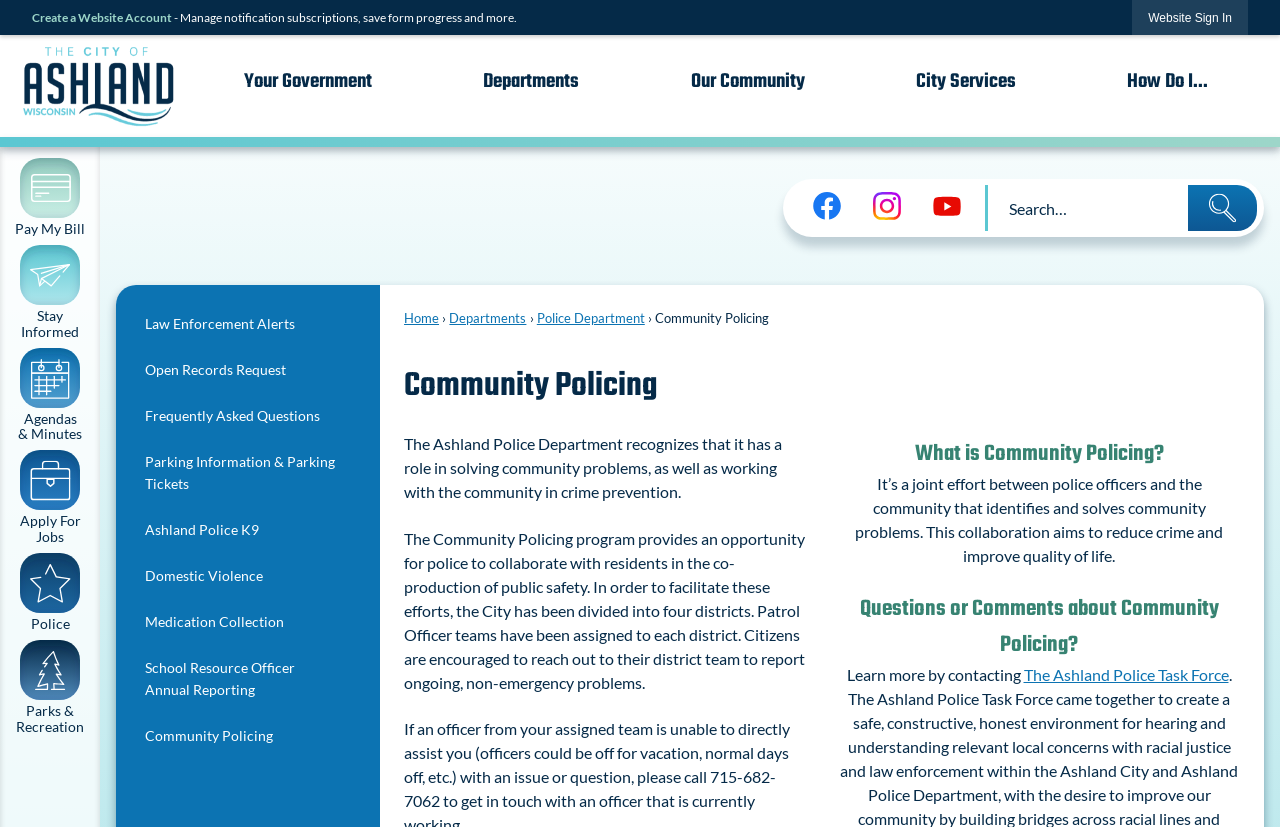What is the function of the 'Search' button?
Use the image to answer the question with a single word or phrase.

Search the website